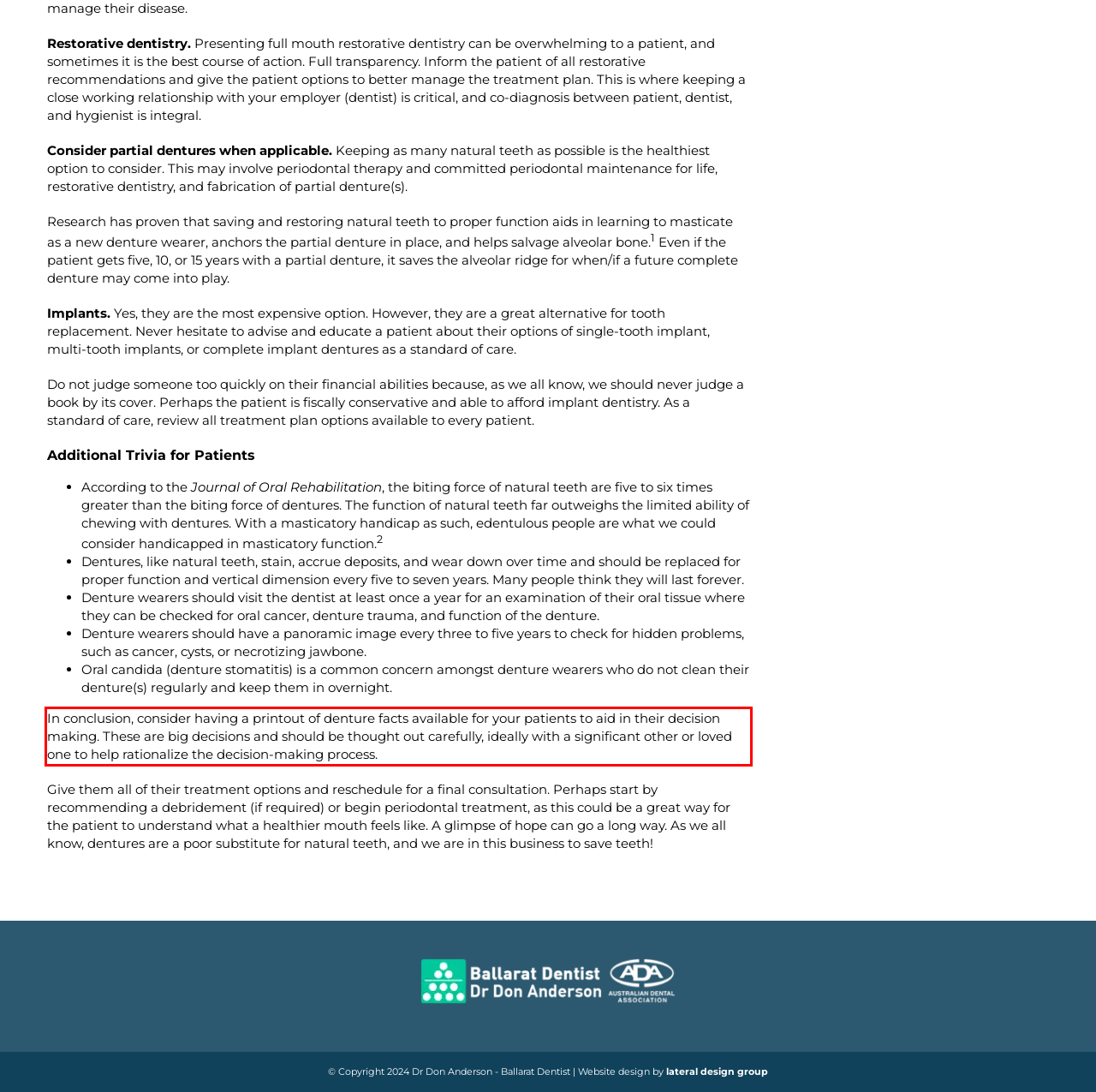Using the provided screenshot of a webpage, recognize the text inside the red rectangle bounding box by performing OCR.

In conclusion, consider having a printout of denture facts available for your patients to aid in their decision making. These are big decisions and should be thought out carefully, ideally with a significant other or loved one to help rationalize the decision-making process.